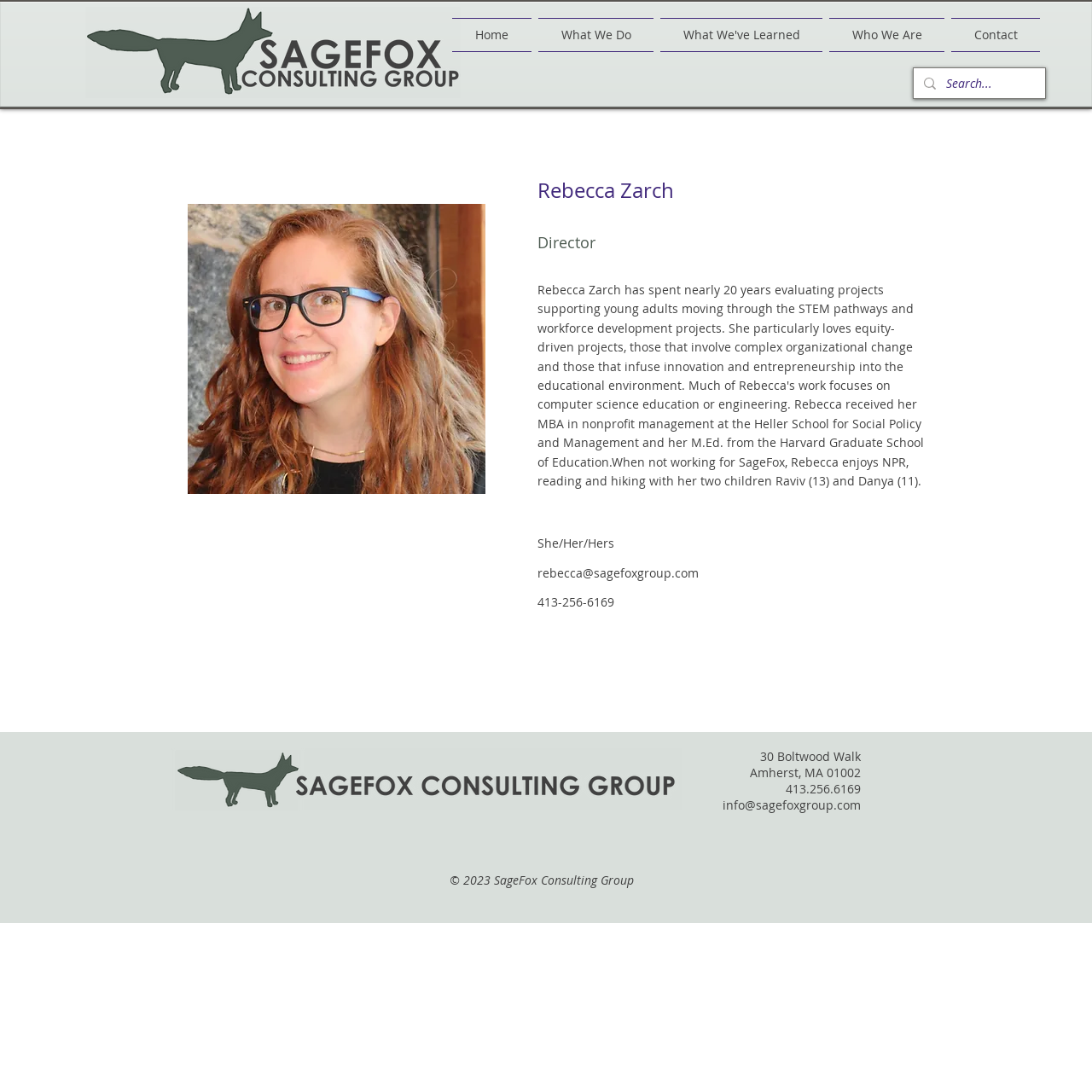Please analyze the image and give a detailed answer to the question:
What is the company associated with Rebecca Zarch?

The company 'Sagefox Group' is mentioned in the navigation menu and also in the contact information section, which suggests that Rebecca Zarch is associated with this company.